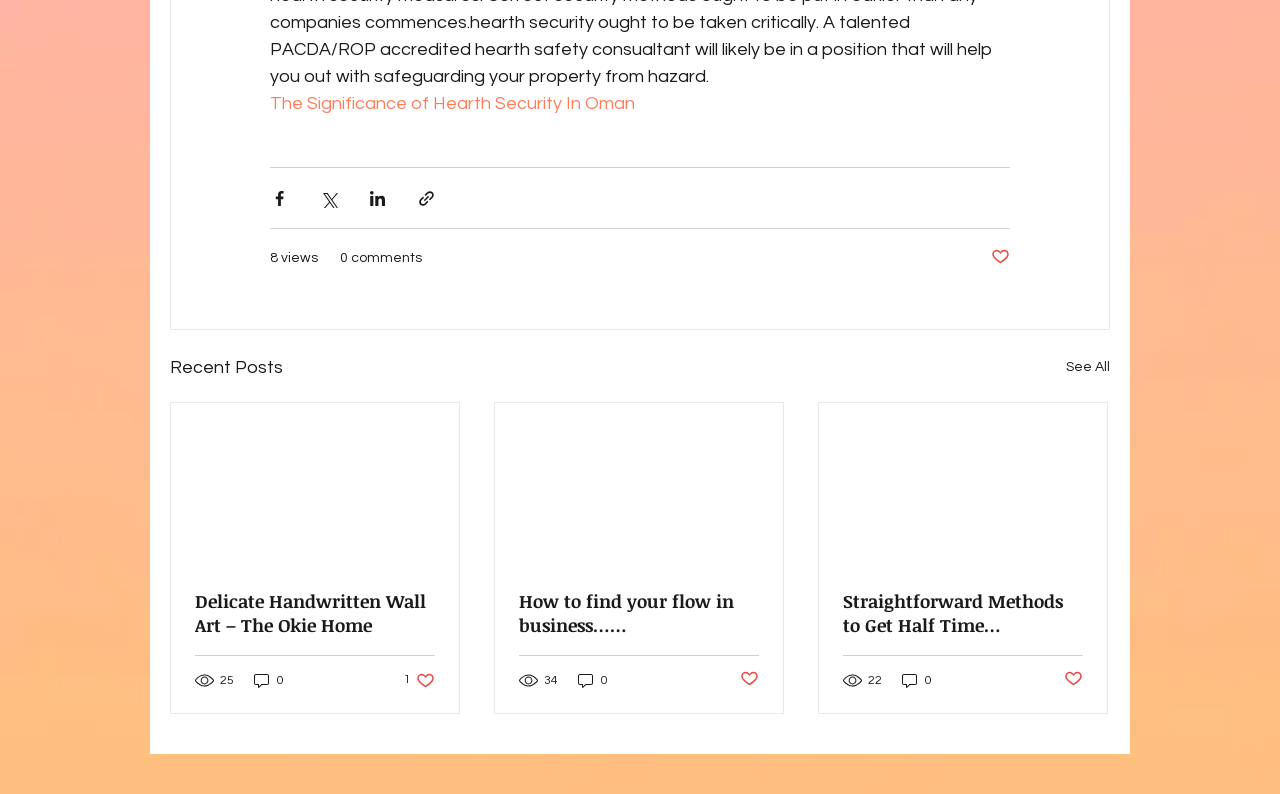Could you find the bounding box coordinates of the clickable area to complete this instruction: "Read the article 'Delicate Handwritten Wall Art – The Okie Home'"?

[0.152, 0.742, 0.34, 0.802]